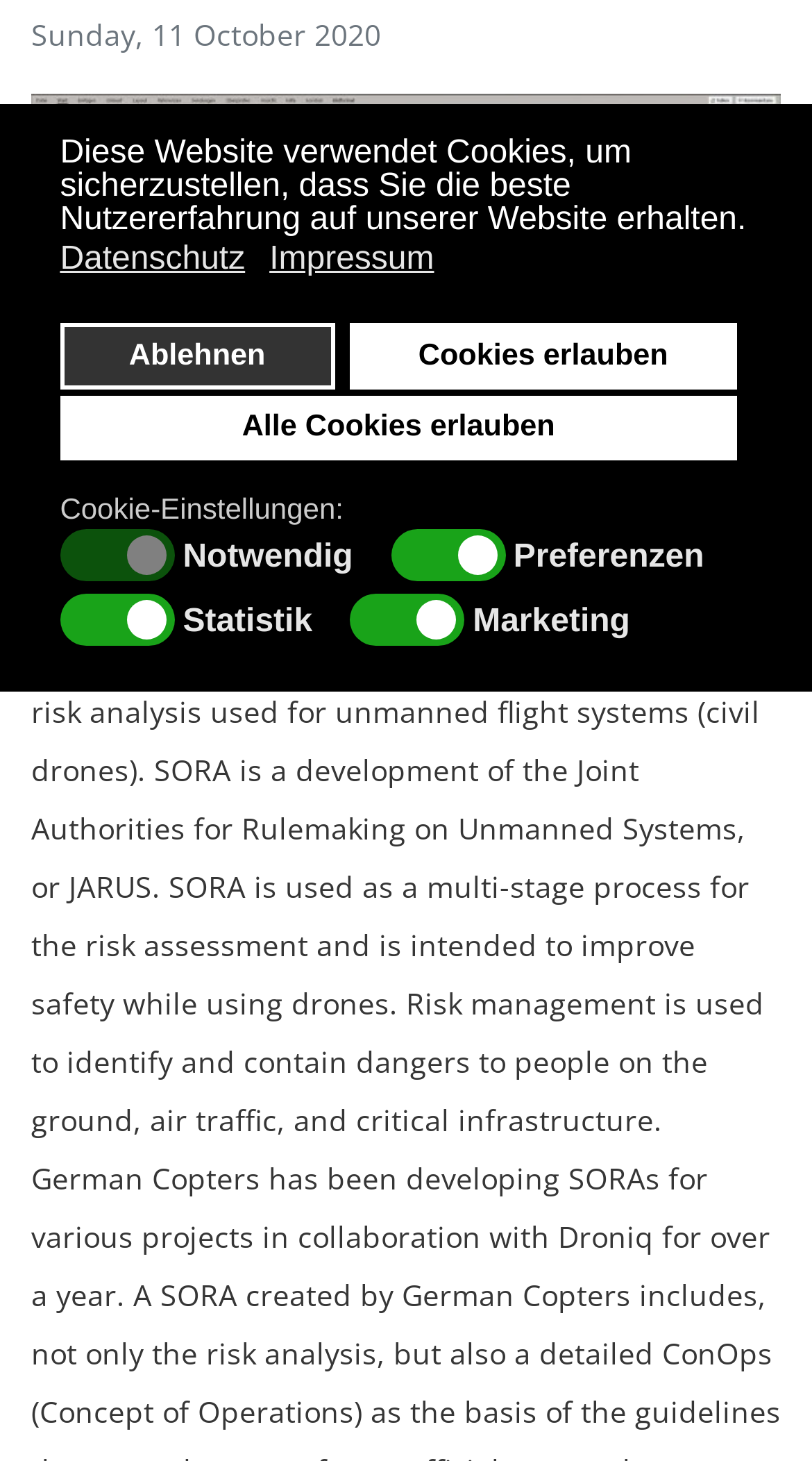Identify the bounding box of the UI component described as: "Cookies erlauben".

[0.43, 0.221, 0.908, 0.266]